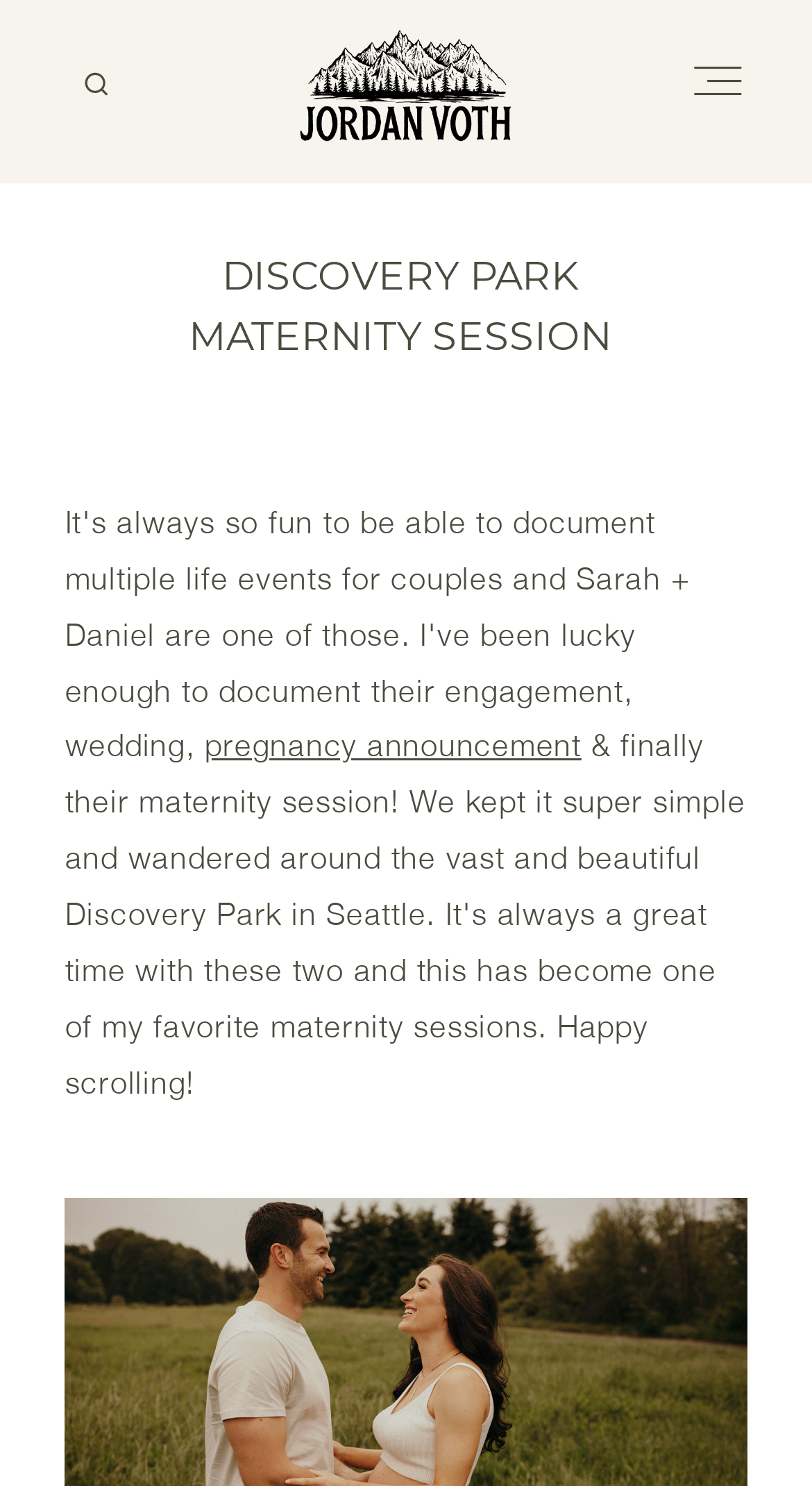Indicate the bounding box coordinates of the element that must be clicked to execute the instruction: "go to home page". The coordinates should be given as four float numbers between 0 and 1, i.e., [left, top, right, bottom].

[0.447, 0.14, 0.553, 0.156]